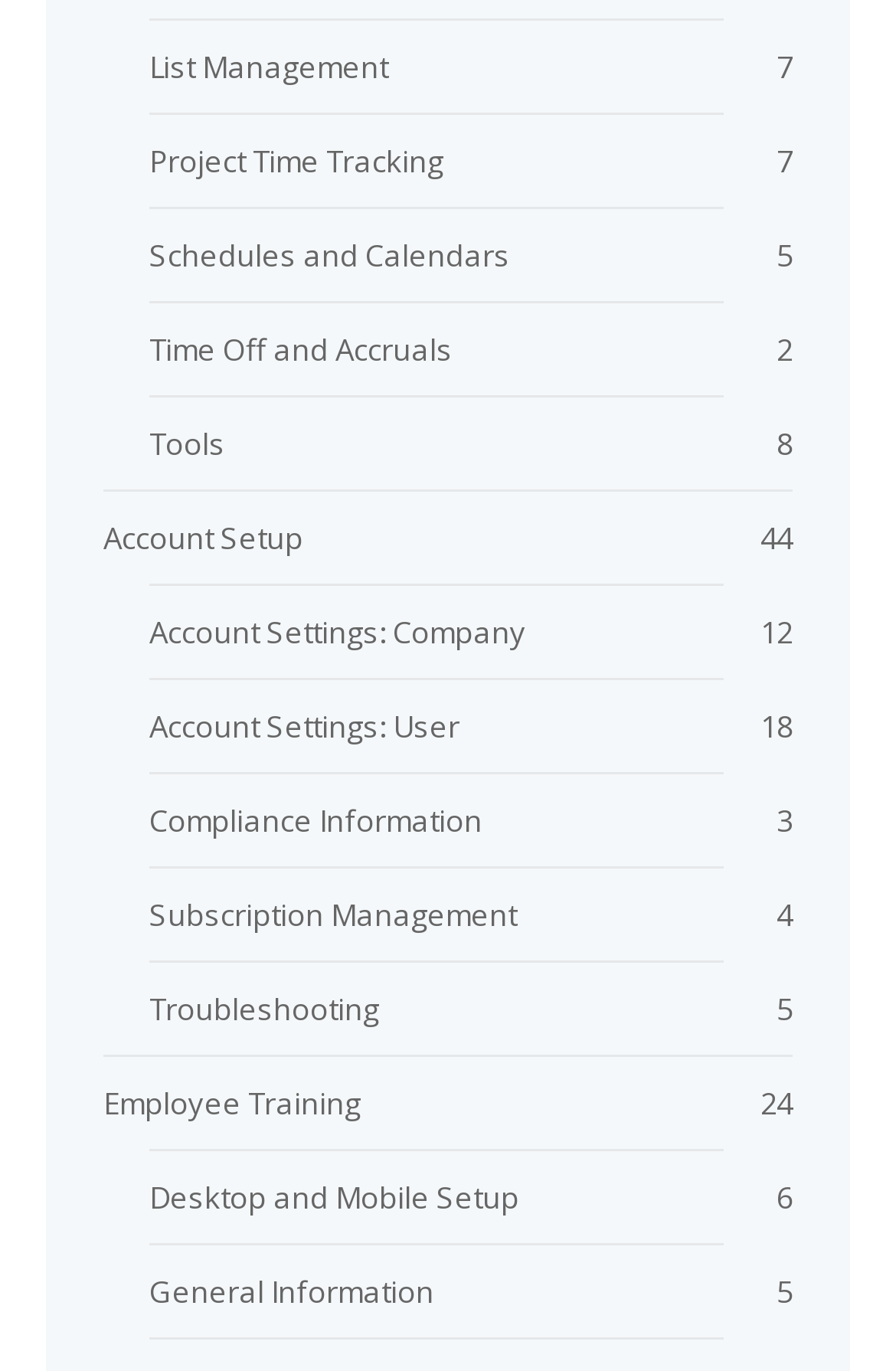Please identify the bounding box coordinates of the area that needs to be clicked to fulfill the following instruction: "Check Compliance Information."

[0.167, 0.583, 0.538, 0.613]